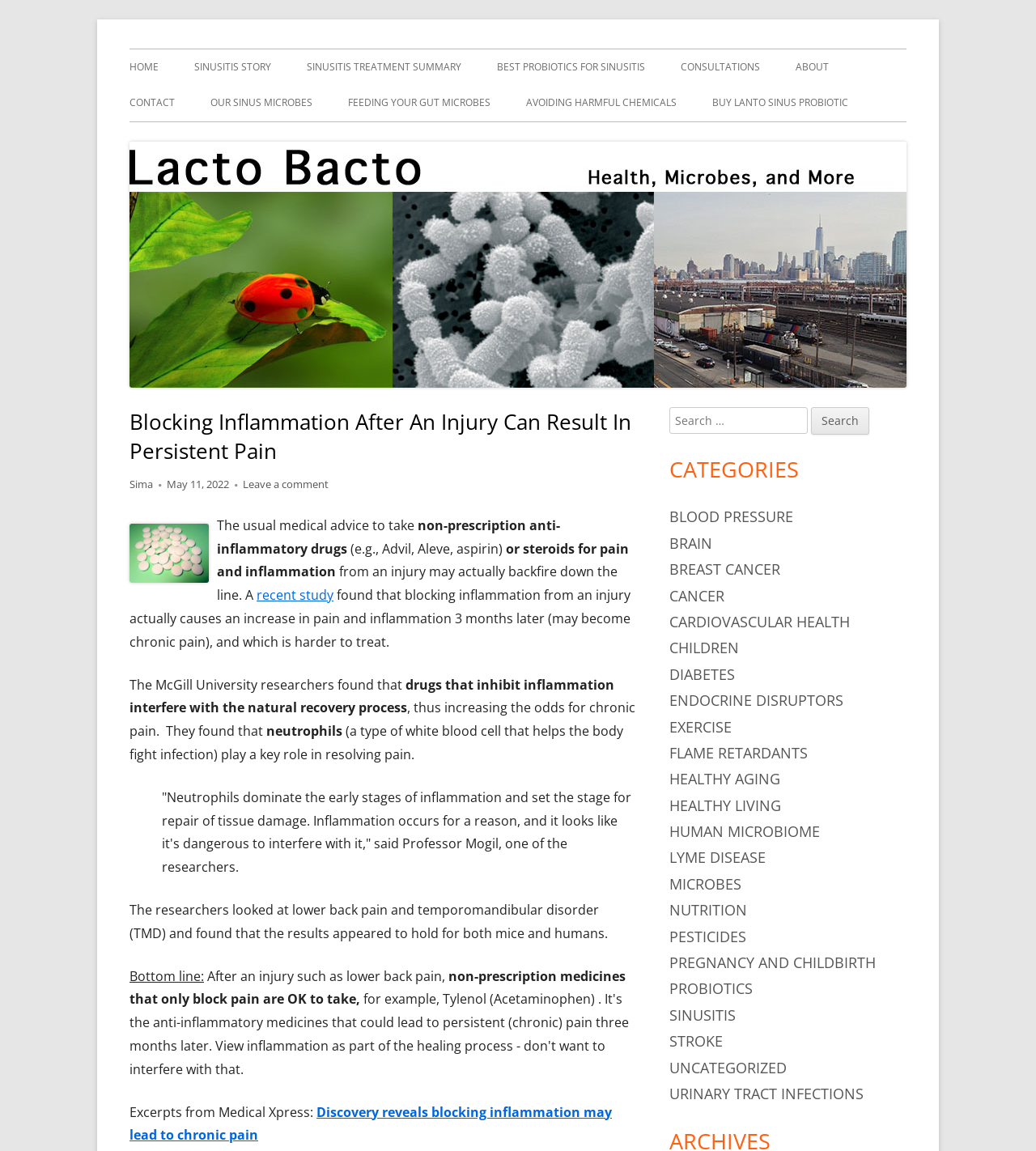Please indicate the bounding box coordinates for the clickable area to complete the following task: "Search for something". The coordinates should be specified as four float numbers between 0 and 1, i.e., [left, top, right, bottom].

[0.646, 0.353, 0.78, 0.377]